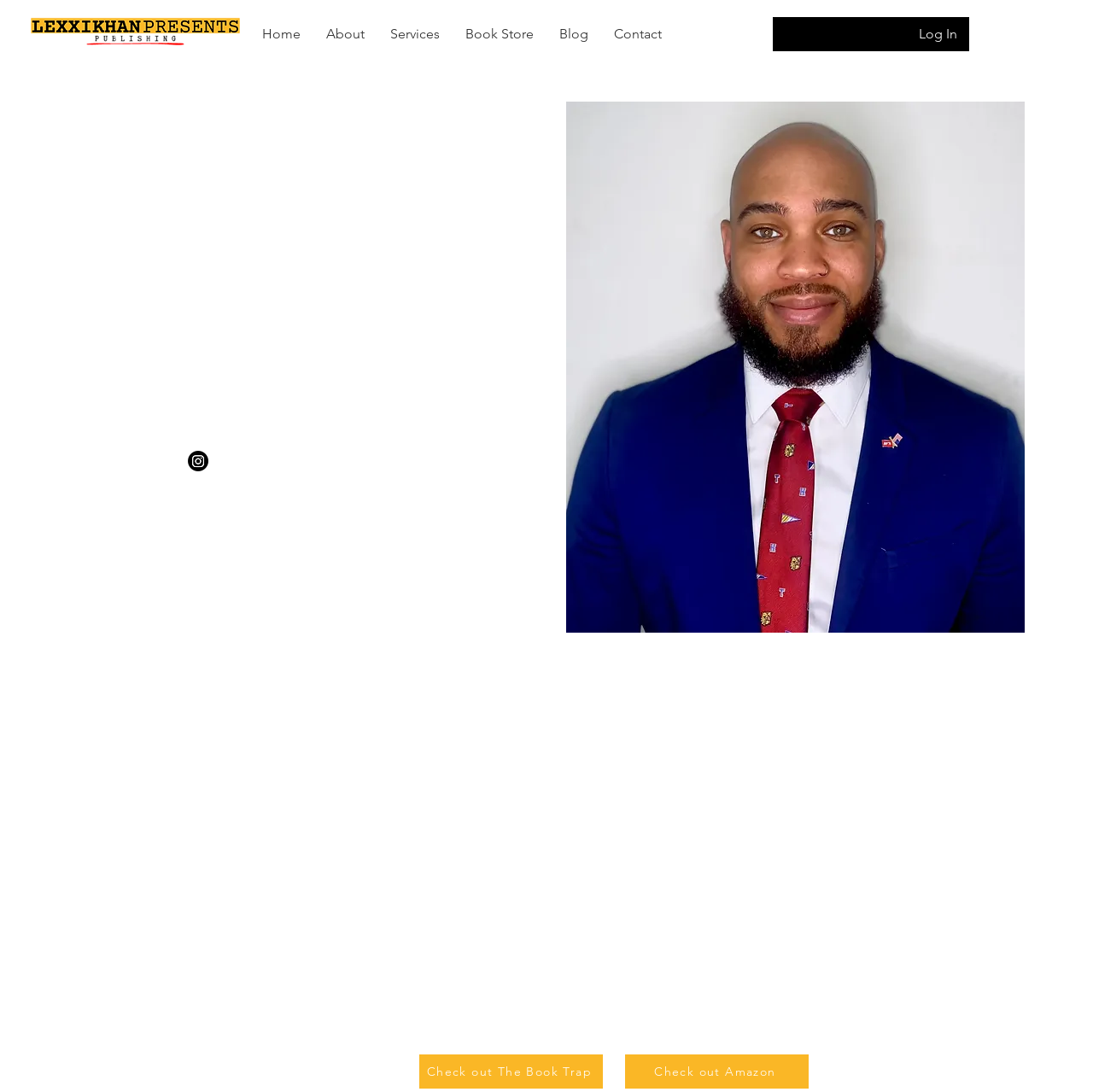Please locate the bounding box coordinates of the element that needs to be clicked to achieve the following instruction: "Log In to the website". The coordinates should be four float numbers between 0 and 1, i.e., [left, top, right, bottom].

[0.83, 0.018, 0.887, 0.045]